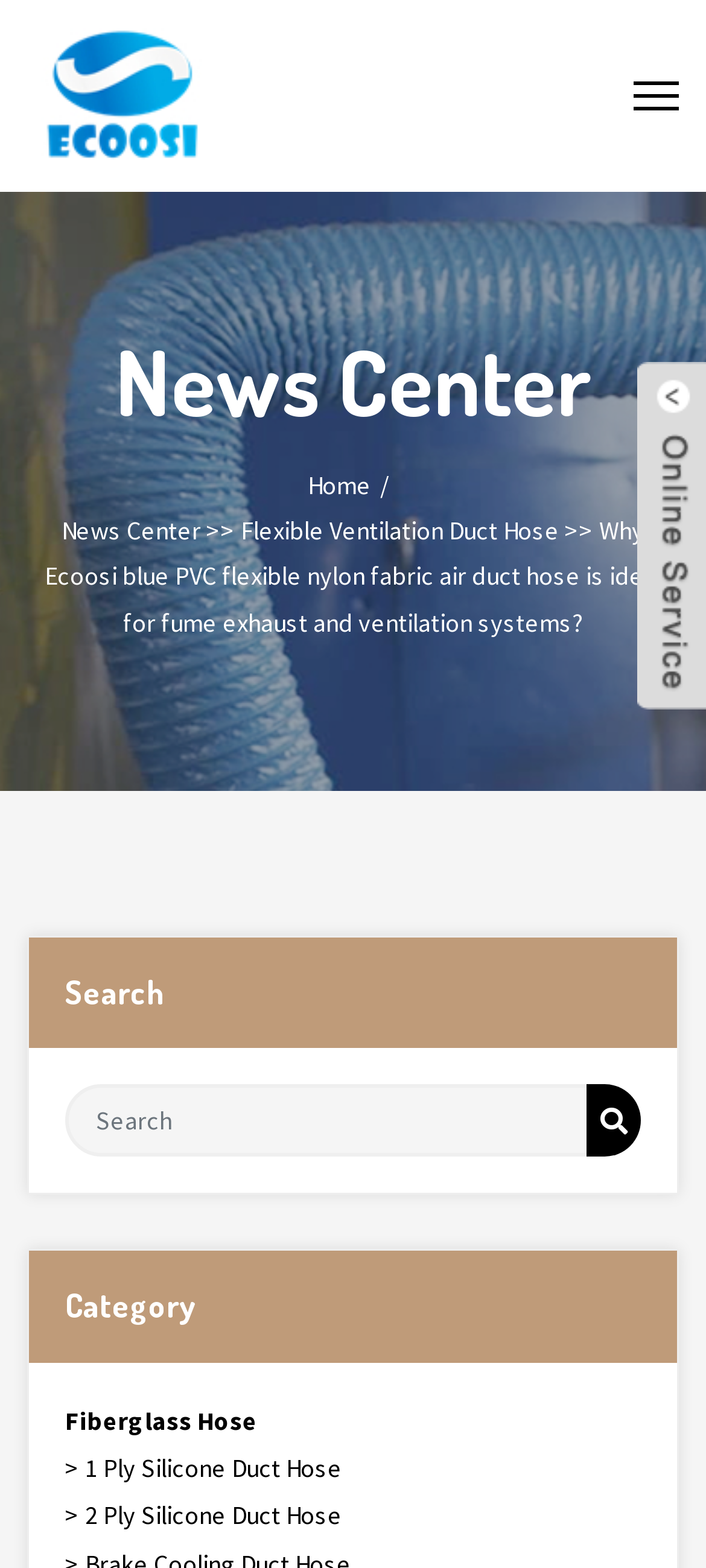Based on the image, please respond to the question with as much detail as possible:
What type of product is featured?

The type of product featured can be determined by looking at the link 'Flexible Ventilation Duct Hose' in the navigation menu, which suggests that the webpage is related to ventilation duct hoses.